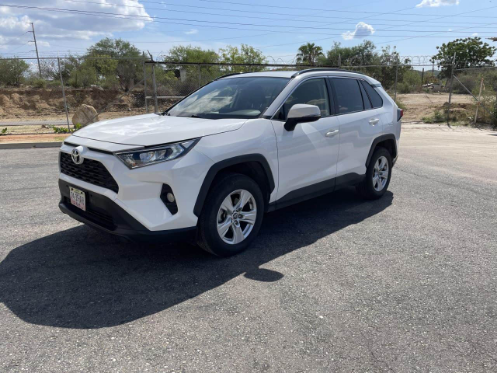Describe all the elements and aspects of the image comprehensively.

The image features a white Toyota RAV4, a mid-sized SUV known for its practicality and spacious interior. The vehicle is shown in a three-quarter view from the front, highlighting its sleek design and modern aesthetics. The RAV4 is parked in an open area with a backdrop of lush vegetation and sparse fencing, suggesting a serene outdoor environment. Bright sunlight casts soft shadows on the ground, emphasizing the vehicle's contours and features. This SUV is equipped with air conditioning, power options, and seating for five, making it a strong choice for families or groups. The Toyota RAV4's reputation for safety and reliability is well demonstrated in this model, making it an appealing option for those seeking comfort and dependability on the road.